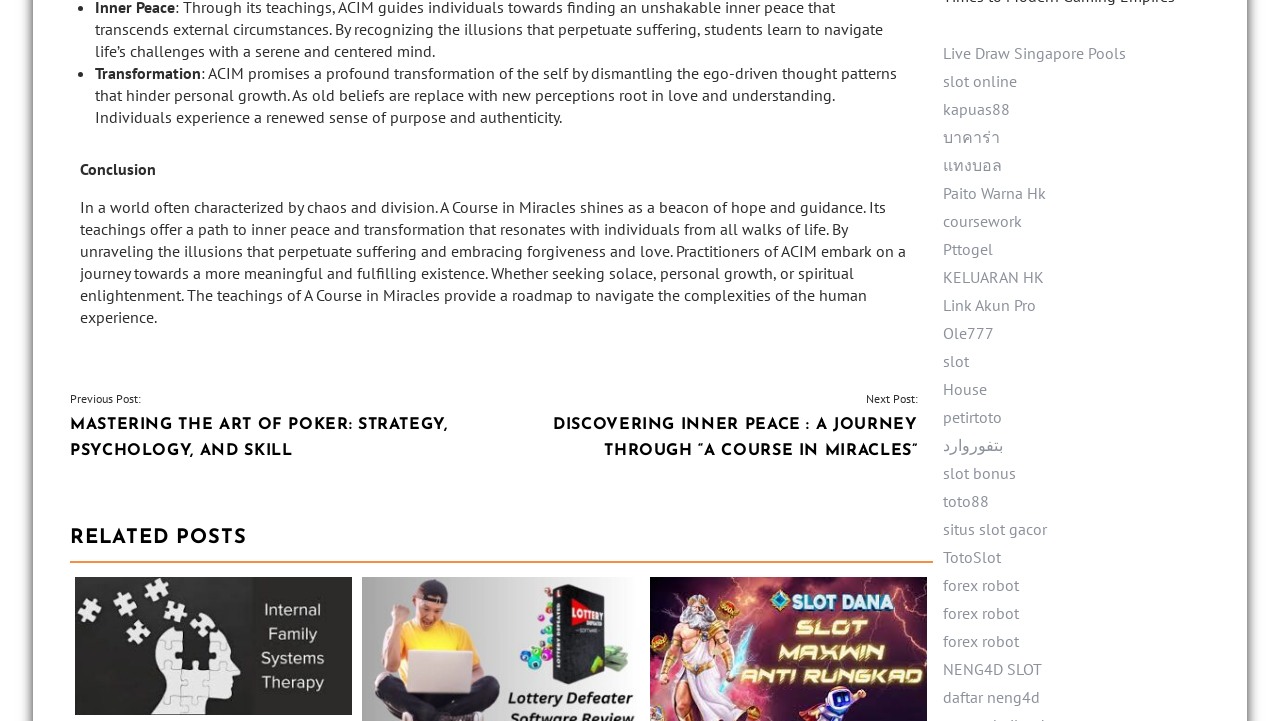Bounding box coordinates are specified in the format (top-left x, top-left y, bottom-right x, bottom-right y). All values are floating point numbers bounded between 0 and 1. Please provide the bounding box coordinate of the region this sentence describes: Link Akun Pro

[0.736, 0.409, 0.809, 0.437]